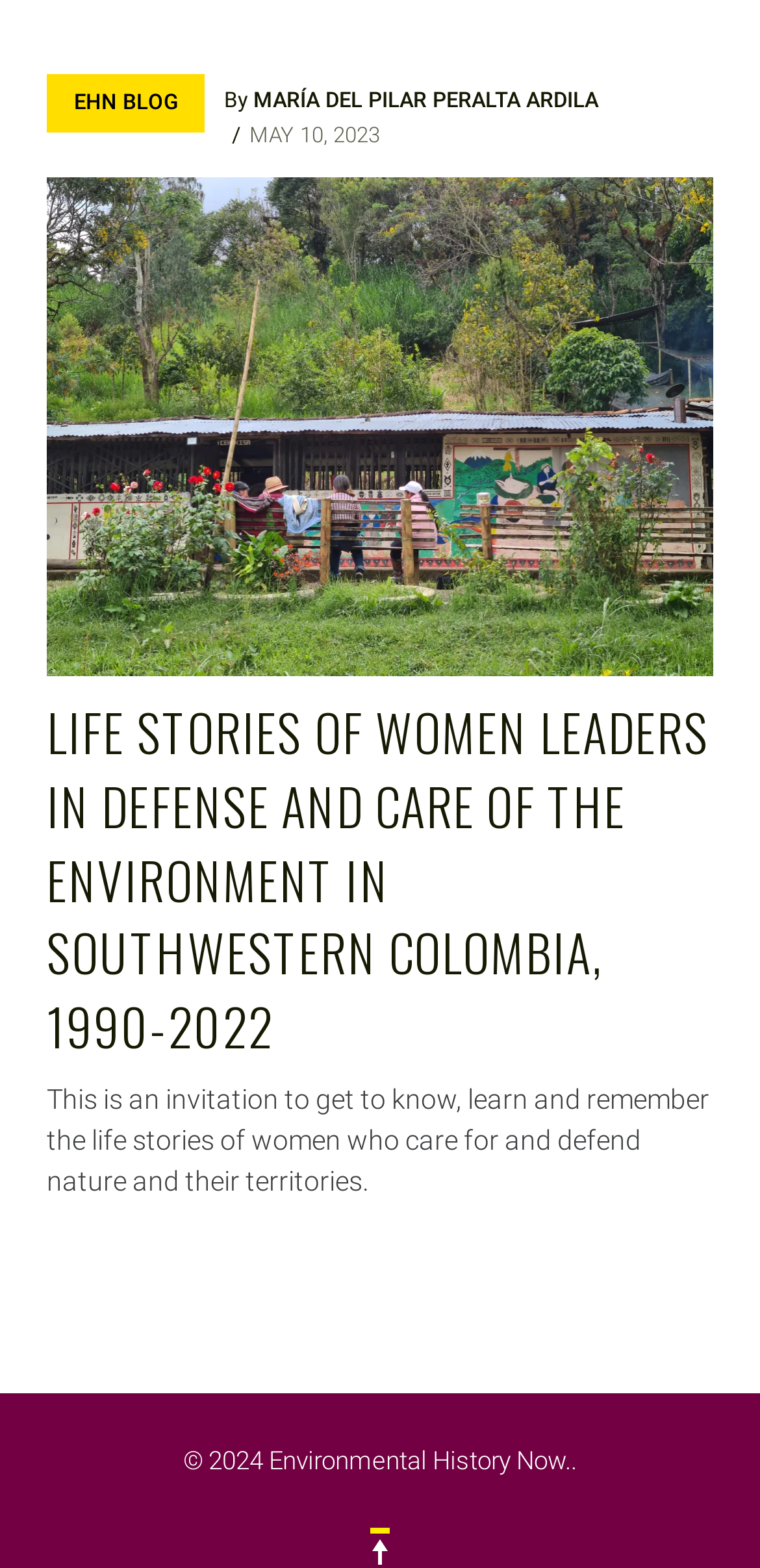With reference to the image, please provide a detailed answer to the following question: How many images are on the webpage?

There are two images on the webpage, one is the image of four women sitting on a bench, and the other is the image at the bottom of the page with no description.